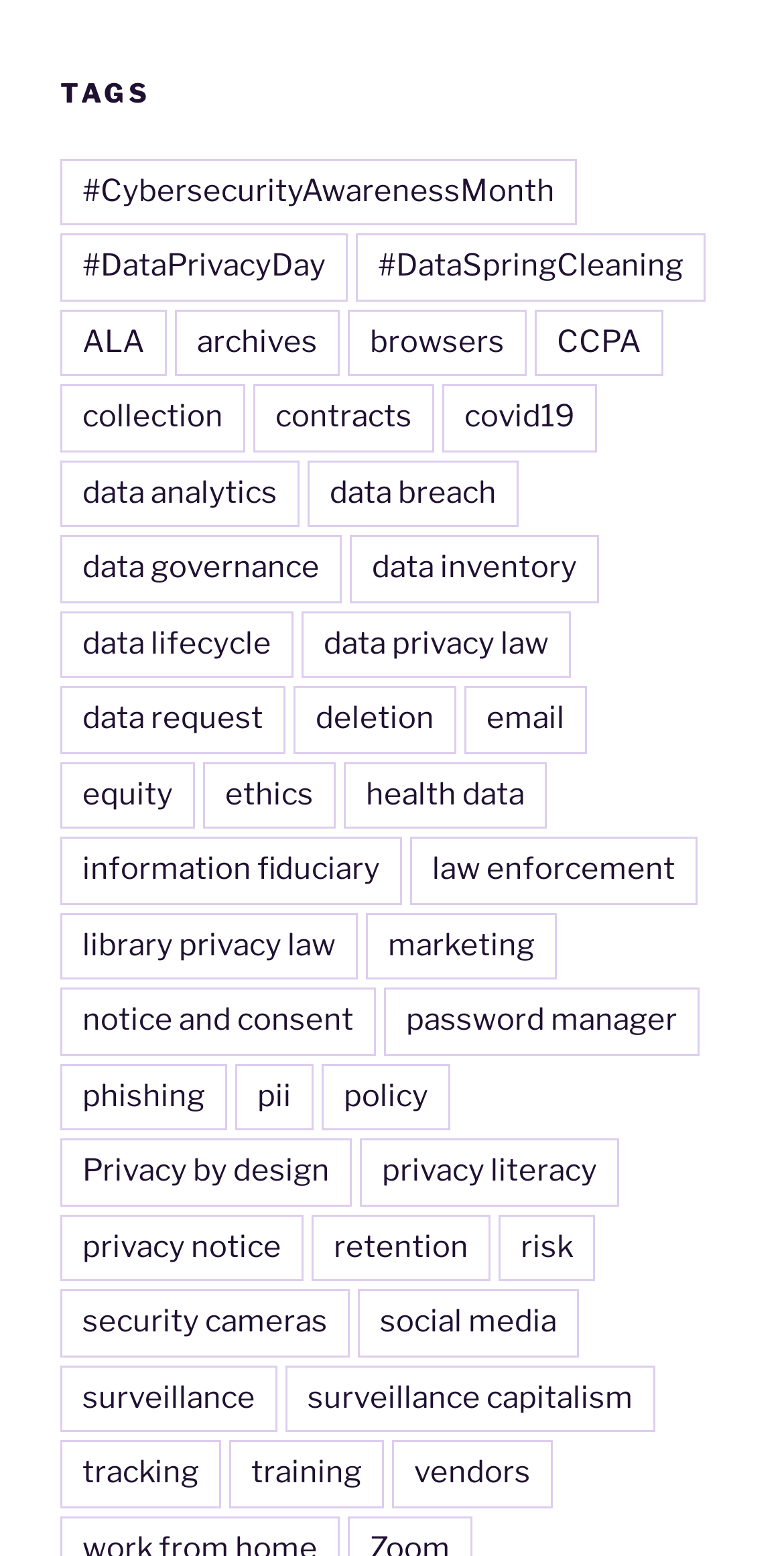Give the bounding box coordinates for the element described as: "ALA".

[0.077, 0.199, 0.213, 0.242]